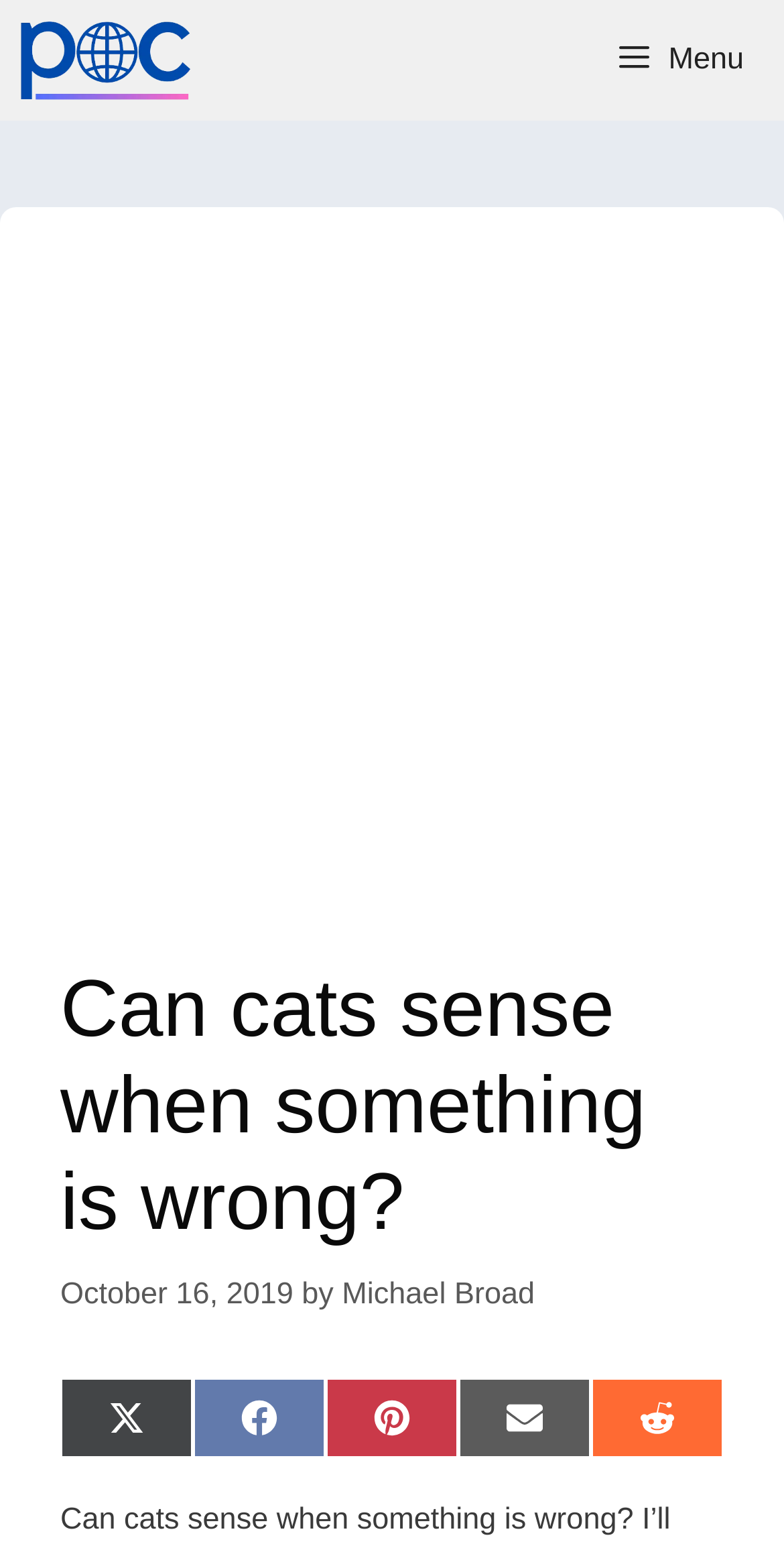Please provide a one-word or short phrase answer to the question:
What is the name of the menu button?

Menu